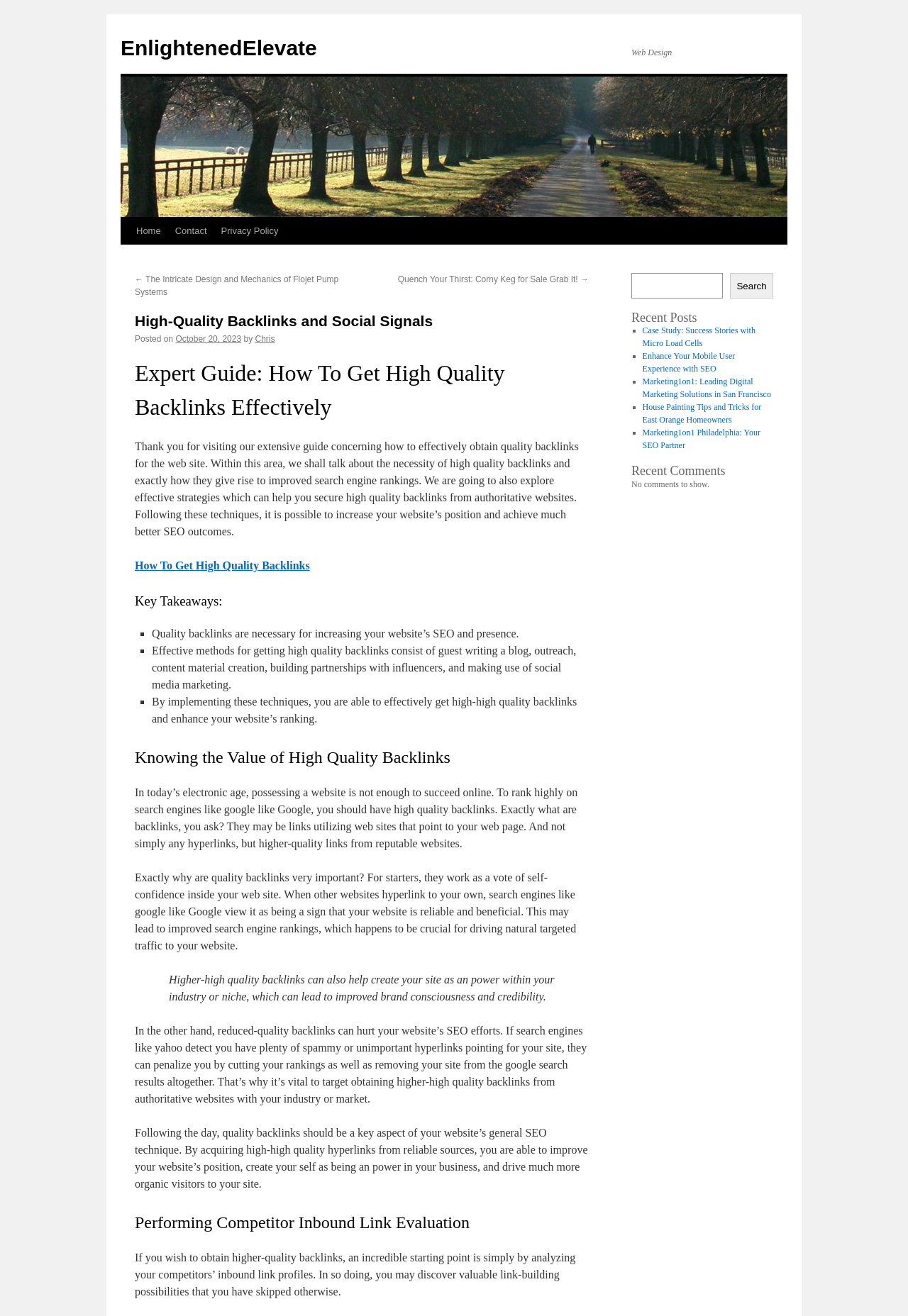Please find the main title text of this webpage.

High-Quality Backlinks and Social Signals